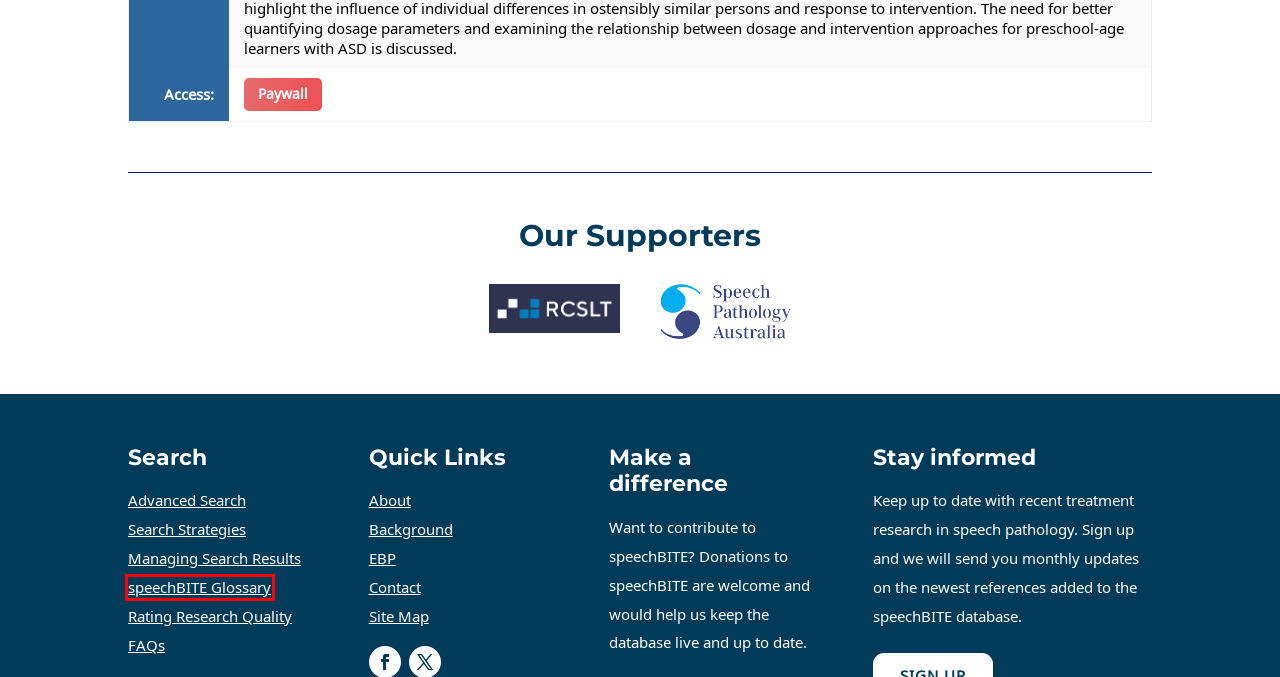You have a screenshot of a webpage with a red bounding box around a UI element. Determine which webpage description best matches the new webpage that results from clicking the element in the bounding box. Here are the candidates:
A. speechBITE Glossary - speechBITE
B. Home - speechBITE
C. Advanced Search - speechBITE
D. Managing Search Results - speechBITE
E. Background - speechBITE
F. Contact - speechBITE
G. EBP - speechBITE
H. Search Strategies - speechBITE

A